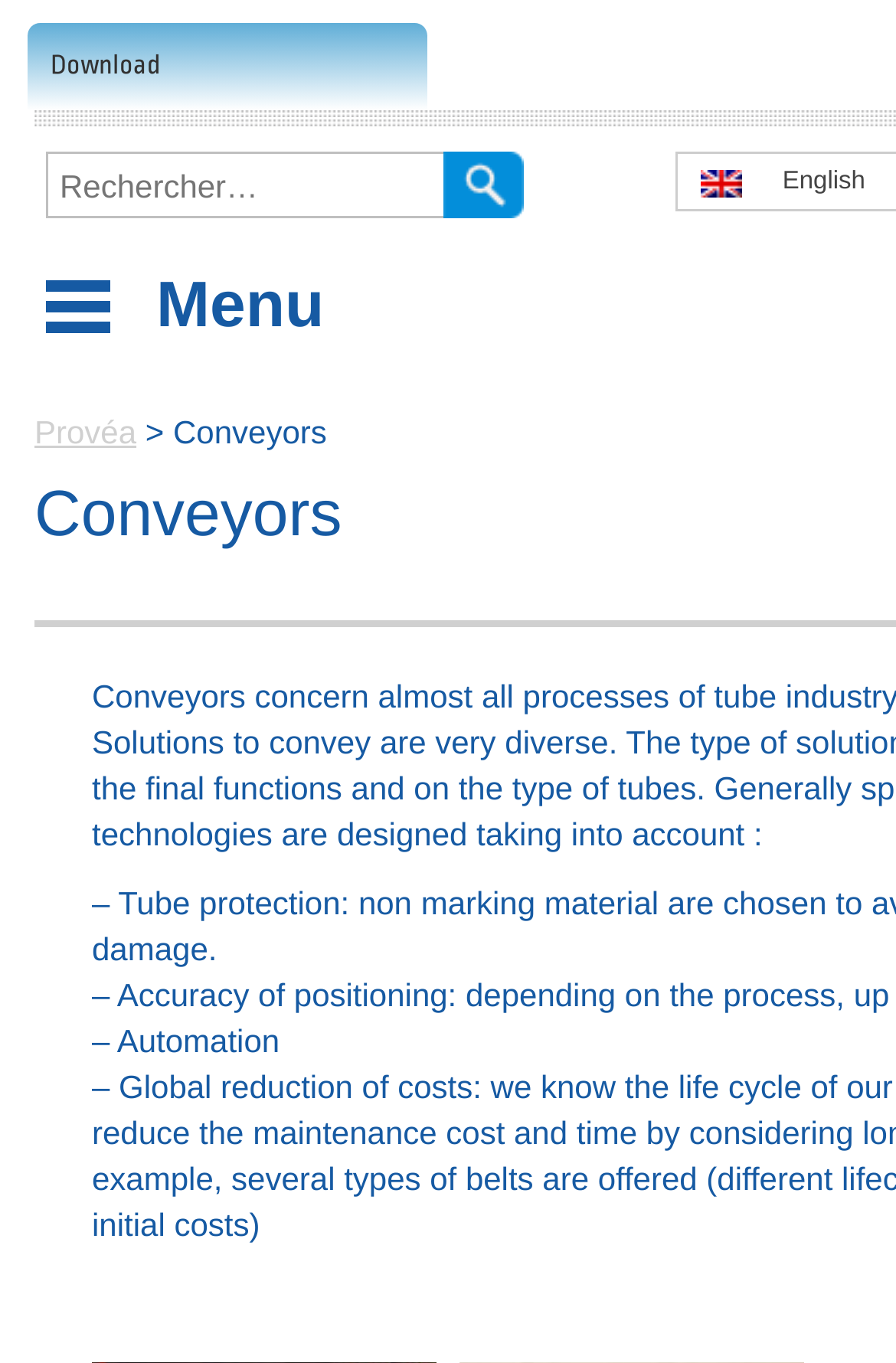What is the function of the button?
Refer to the image and provide a thorough answer to the question.

The button is labeled 'Rechercher' which is French for 'Search', and it is located next to the search textbox, indicating that it is used to initiate a search.